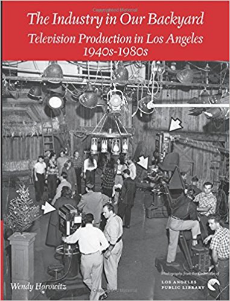What institution is associated with the book?
From the image, provide a succinct answer in one word or a short phrase.

Los Angeles Public Library